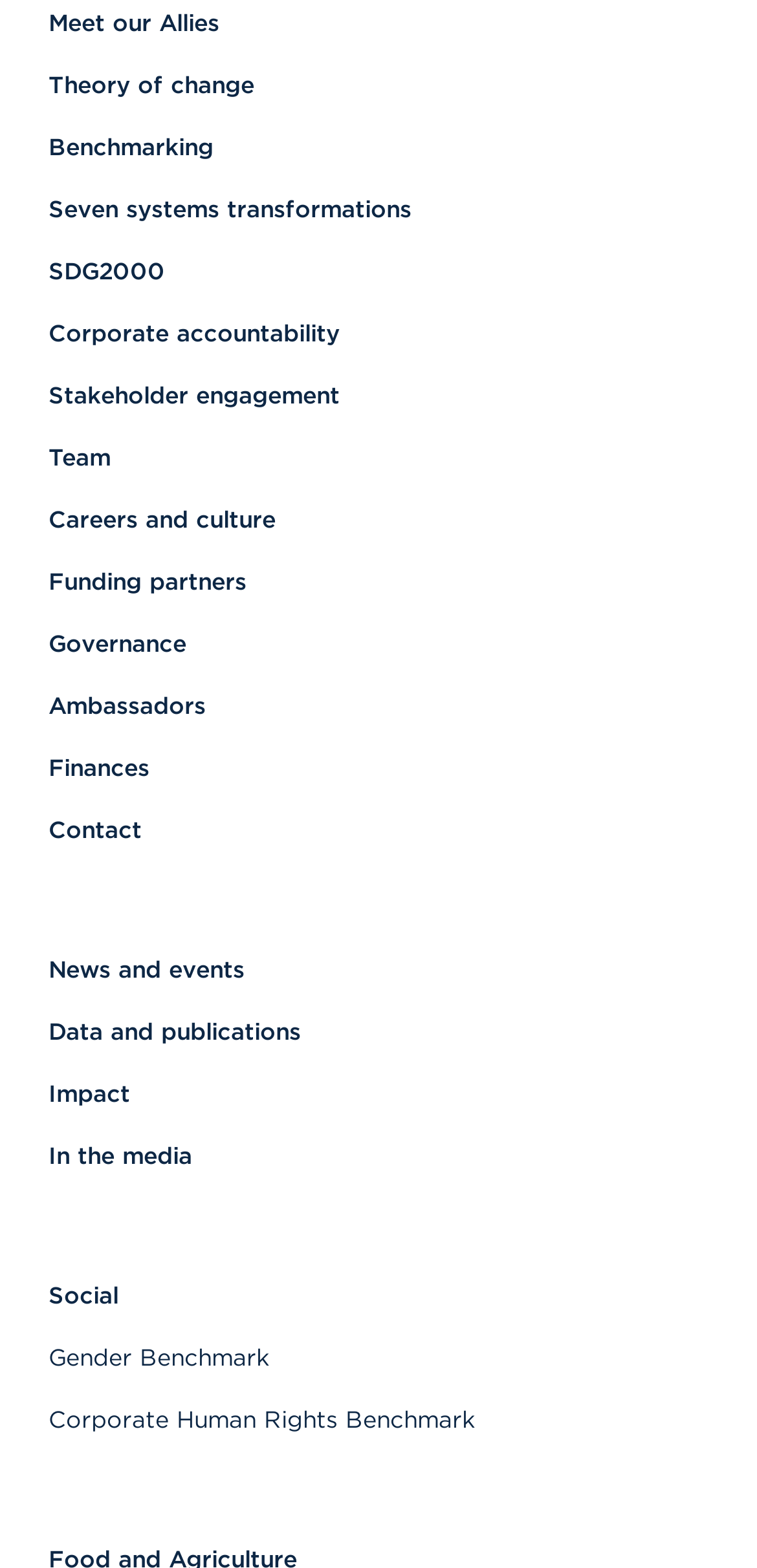Can you find the bounding box coordinates for the element to click on to achieve the instruction: "Explore the team"?

[0.064, 0.28, 0.936, 0.304]